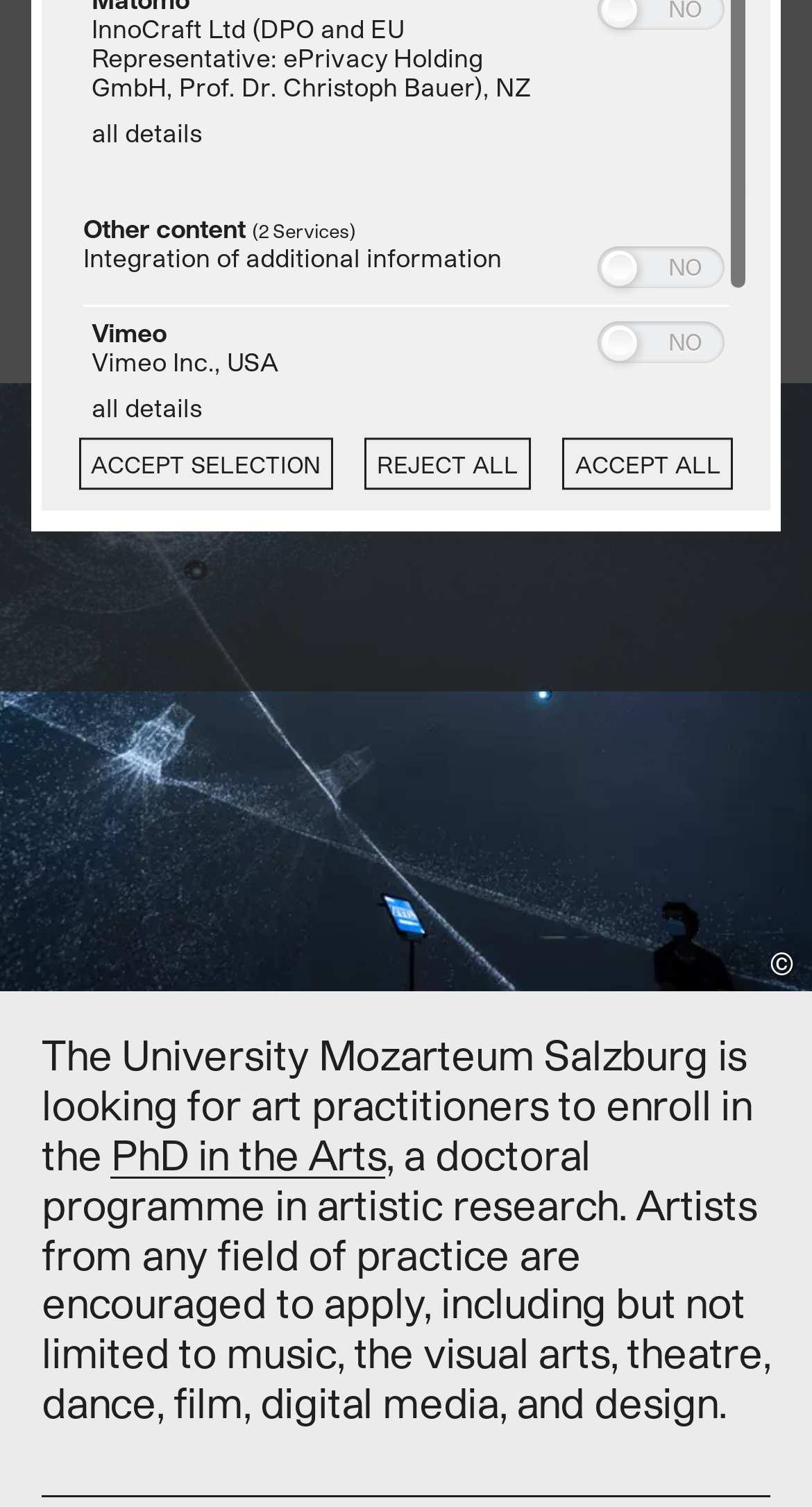Using floating point numbers between 0 and 1, provide the bounding box coordinates in the format (top-left x, top-left y, bottom-right x, bottom-right y). Locate the UI element described here: REJECT ALL

[0.449, 0.29, 0.654, 0.324]